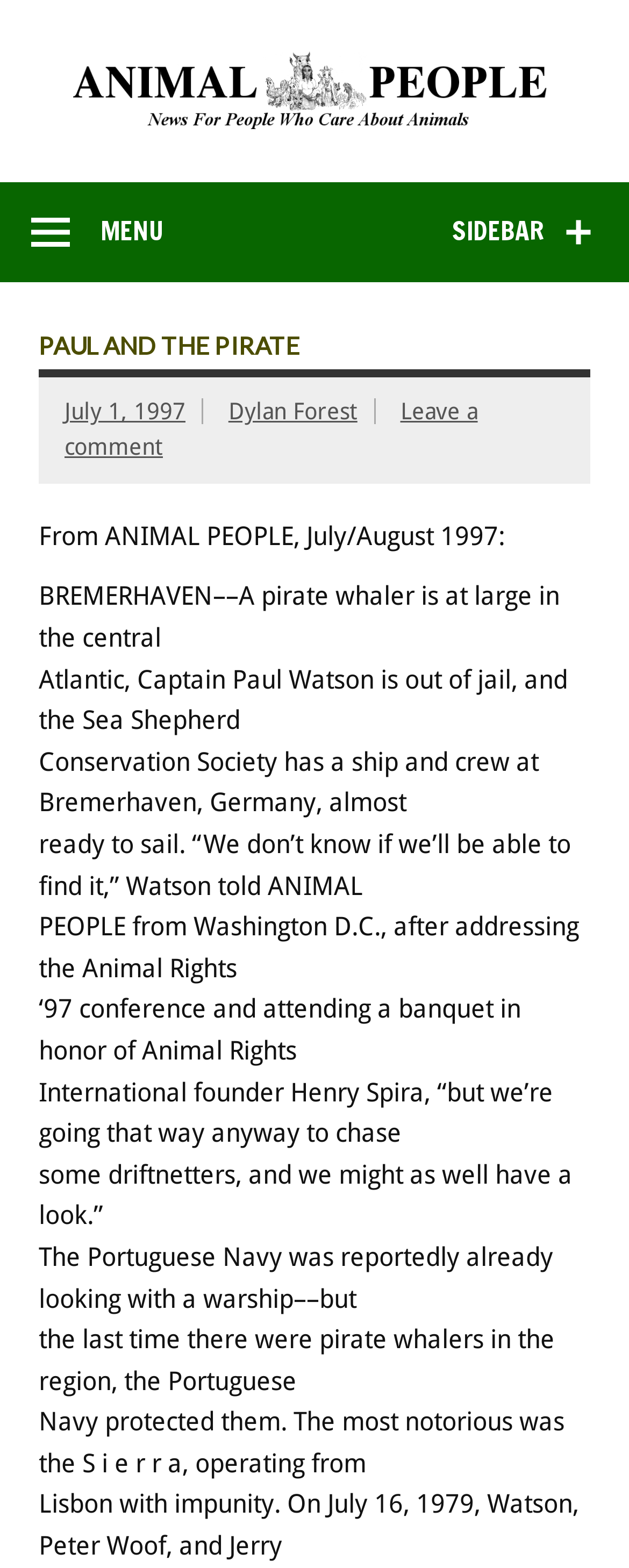Determine the title of the webpage and give its text content.

PAUL AND THE PIRATE